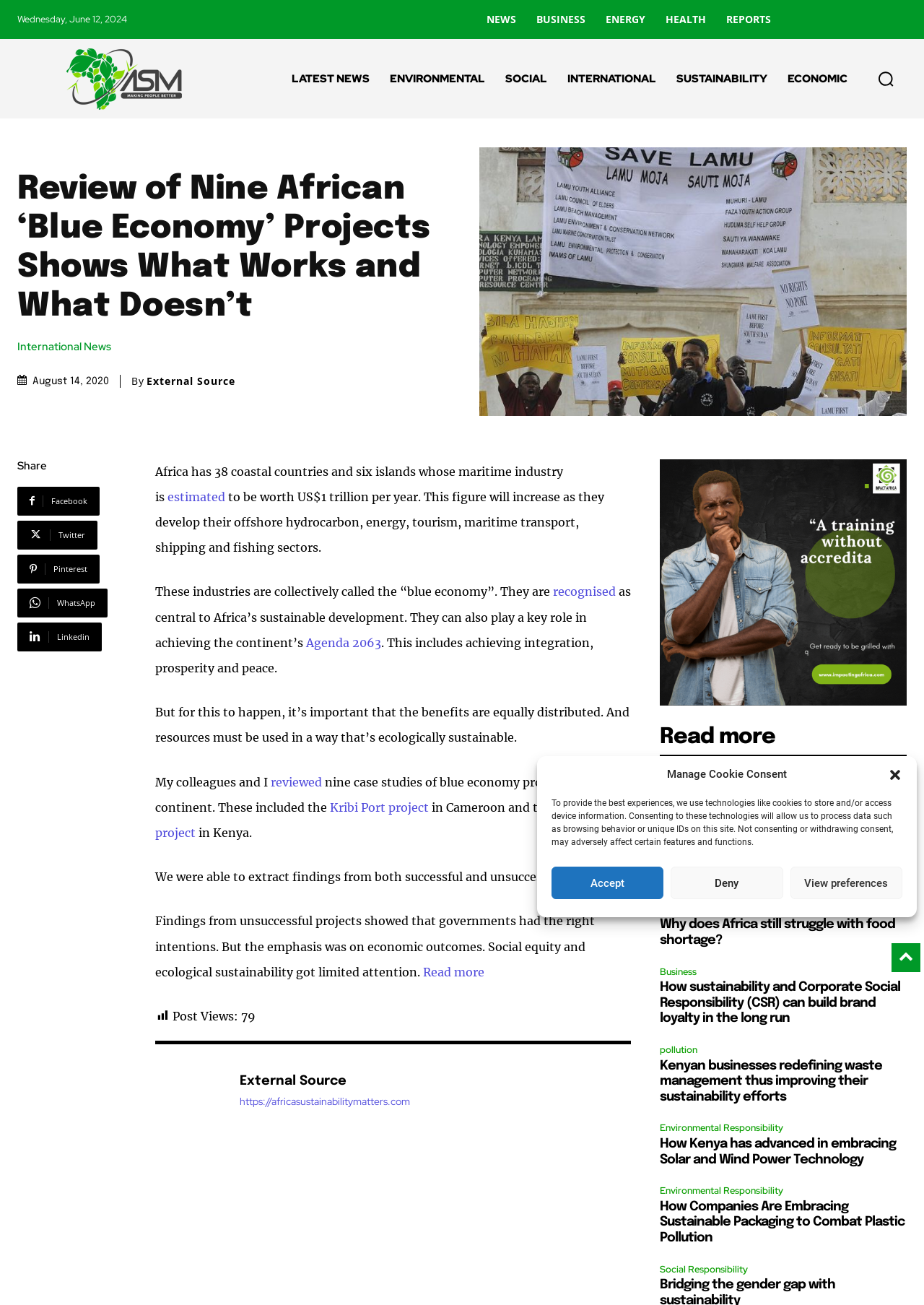Determine the main heading of the webpage and generate its text.

Review of Nine African ‘Blue Economy’ Projects Shows What Works and What Doesn’t